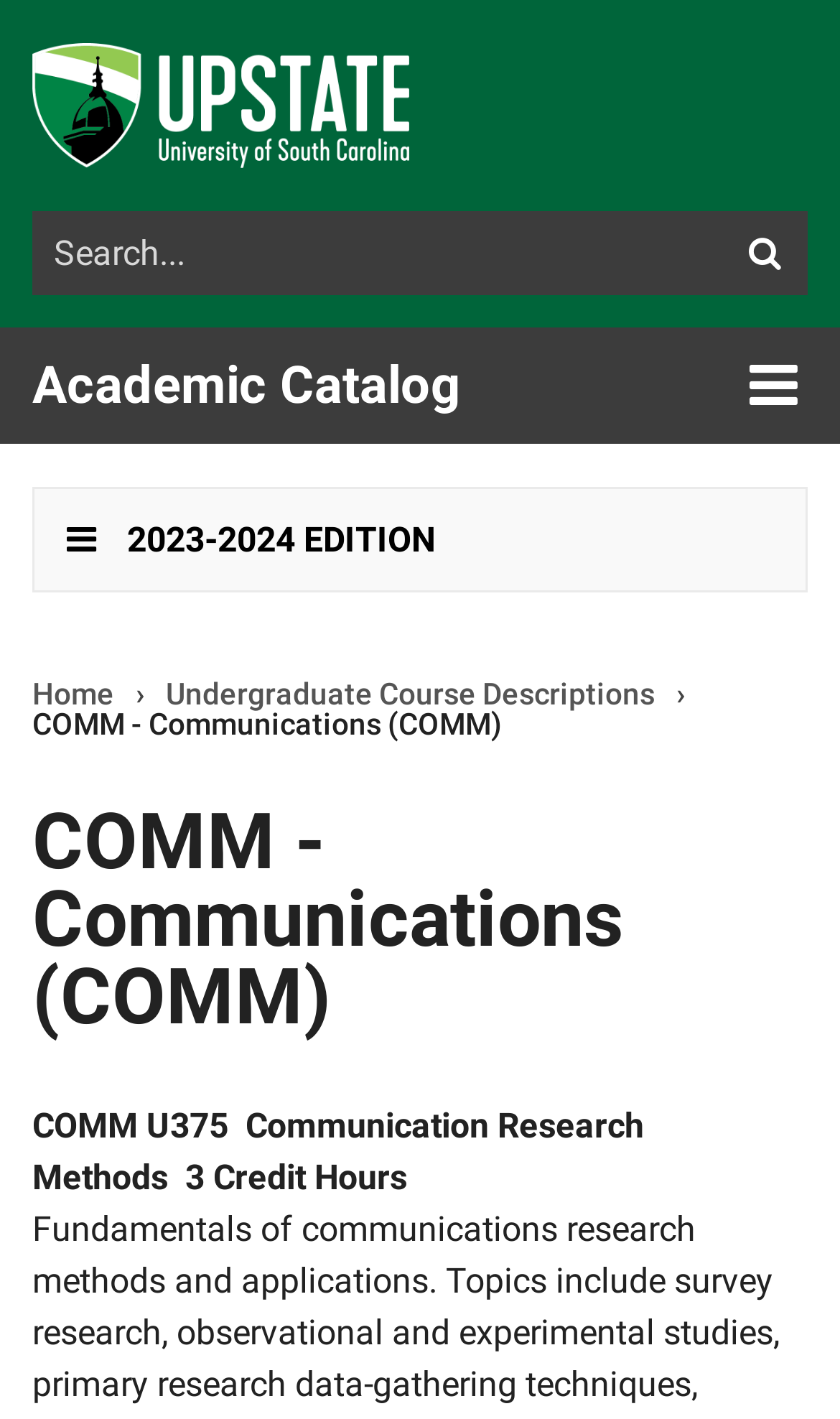Using the given description, provide the bounding box coordinates formatted as (top-left x, top-left y, bottom-right x, bottom-right y), with all values being floating point numbers between 0 and 1. Description: parent_node: Search catalog name="search" placeholder="Search..."

[0.038, 0.149, 0.962, 0.208]